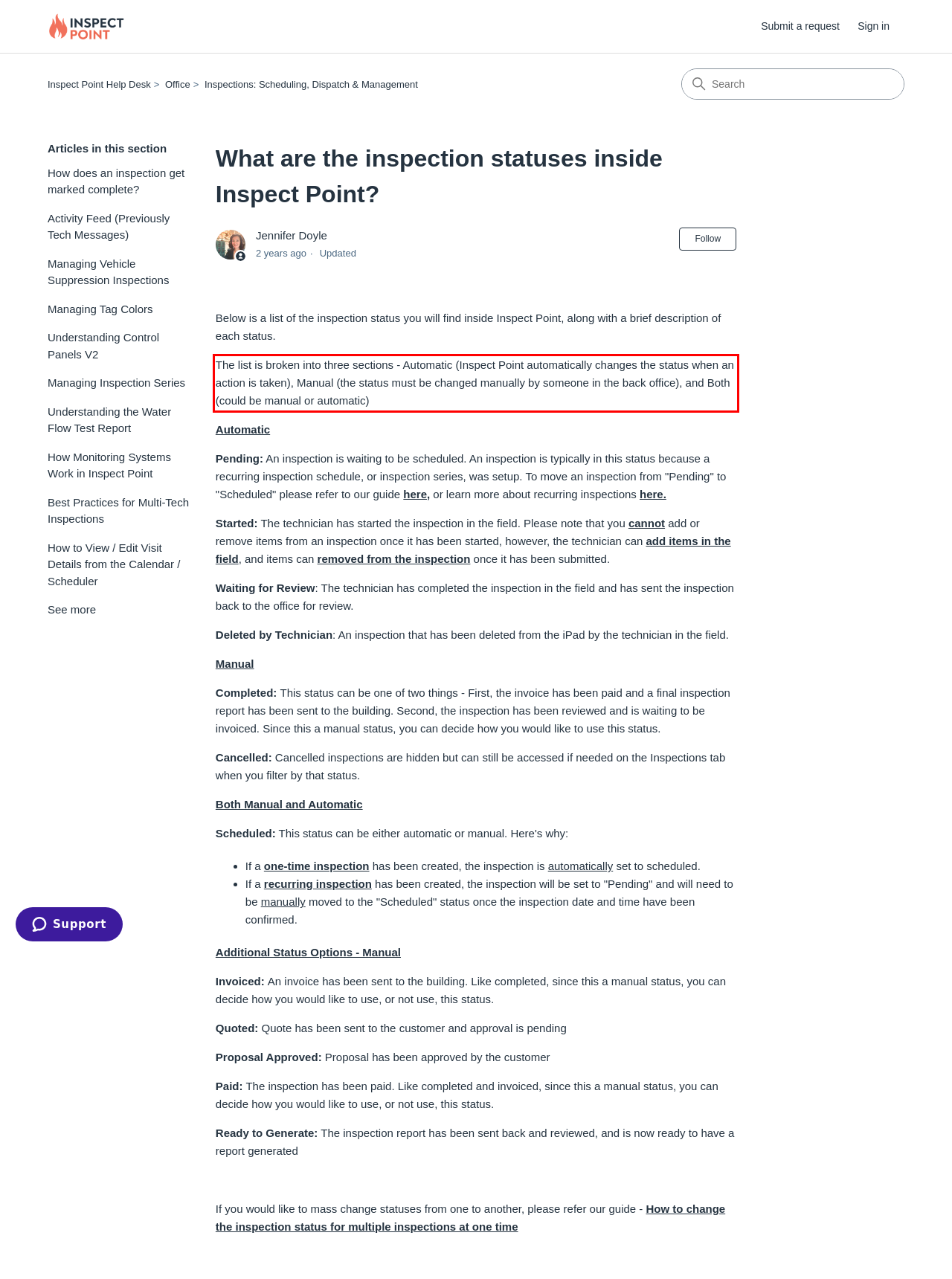In the screenshot of the webpage, find the red bounding box and perform OCR to obtain the text content restricted within this red bounding box.

The list is broken into three sections - Automatic (Inspect Point automatically changes the status when an action is taken), Manual (the status must be changed manually by someone in the back office), and Both (could be manual or automatic)